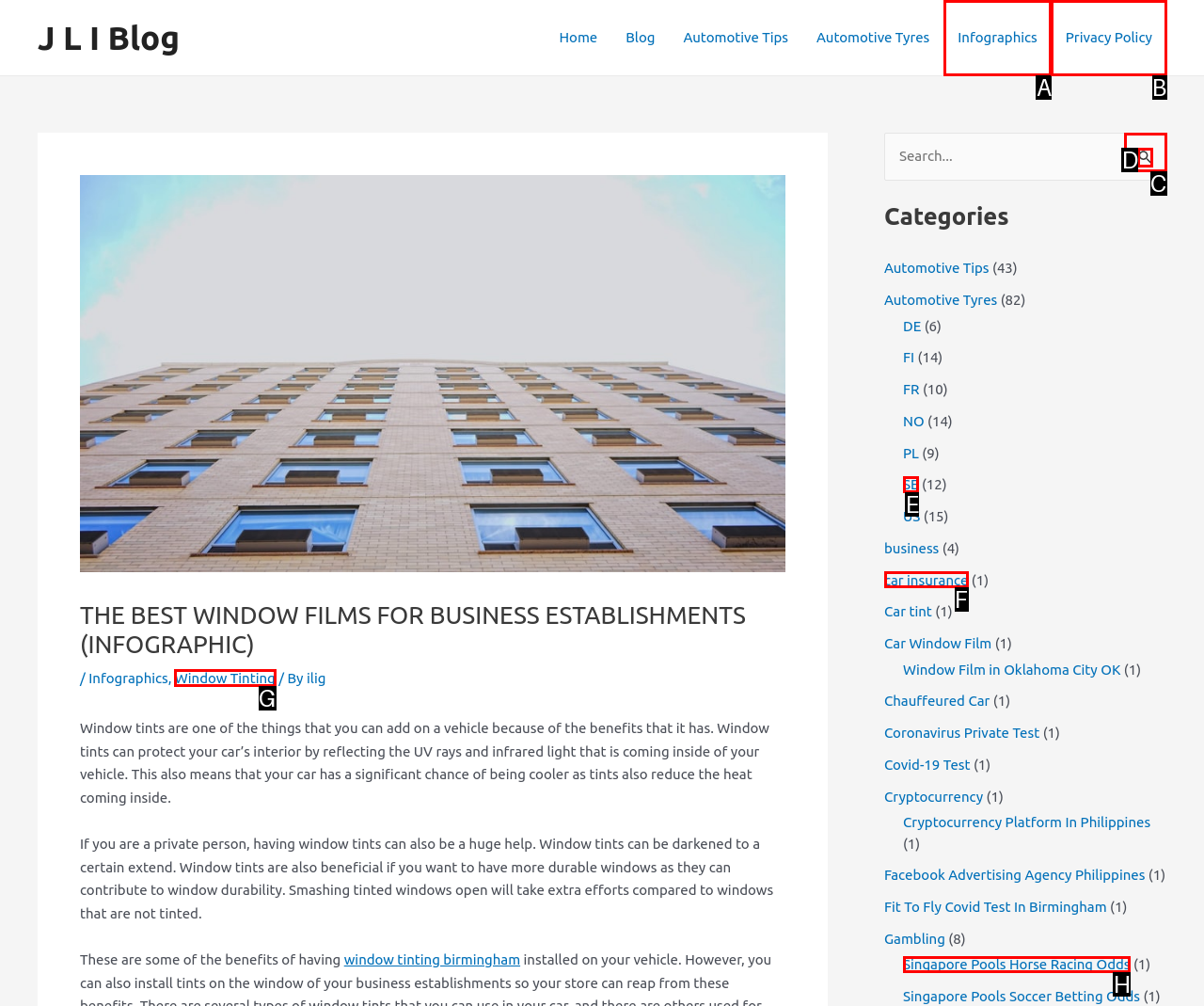Determine the letter of the element you should click to carry out the task: Read the article about 'Window Tinting'
Answer with the letter from the given choices.

G